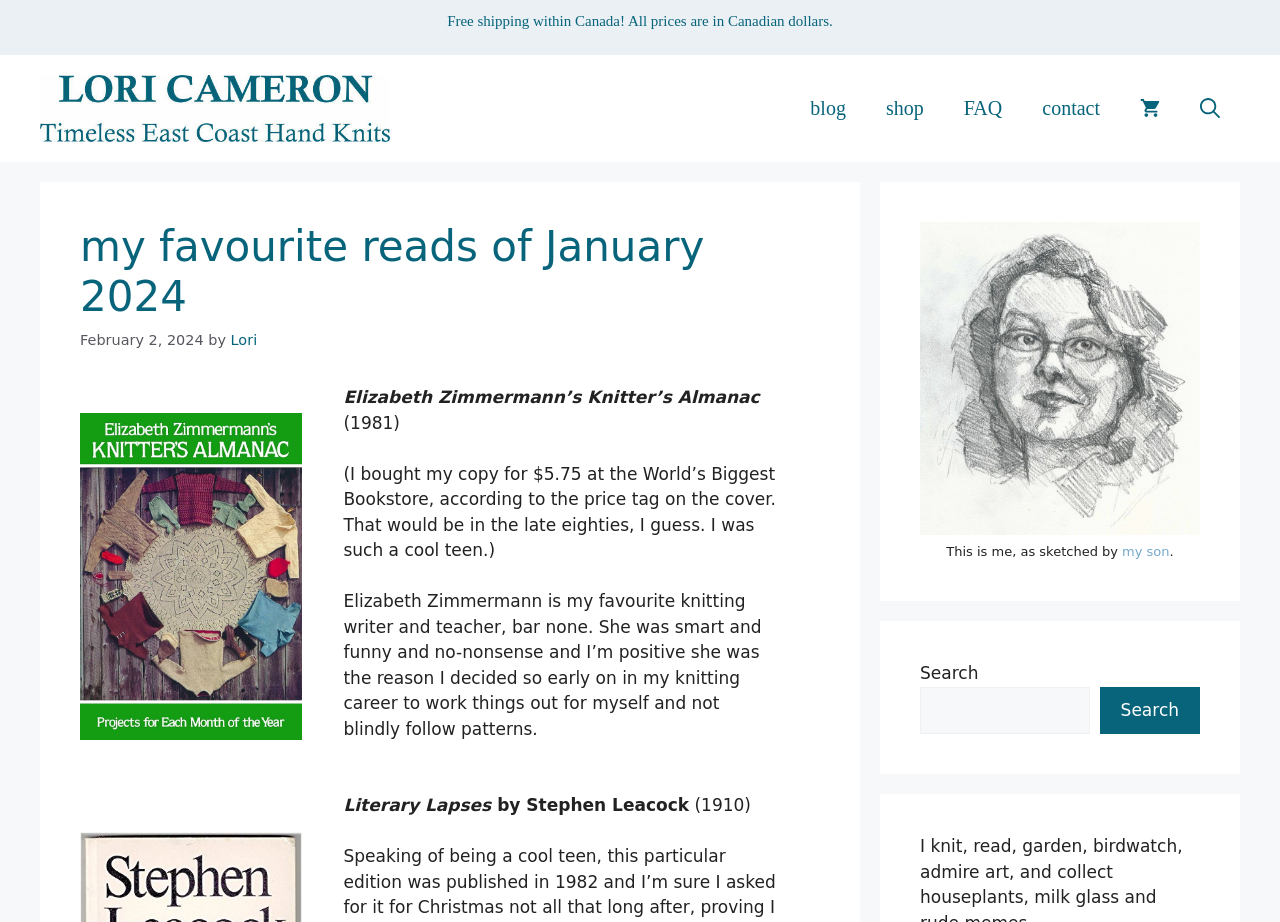Given the description title="View your shopping cart", predict the bounding box coordinates of the UI element. Ensure the coordinates are in the format (top-left x, top-left y, bottom-right x, bottom-right y) and all values are between 0 and 1.

[0.875, 0.085, 0.922, 0.15]